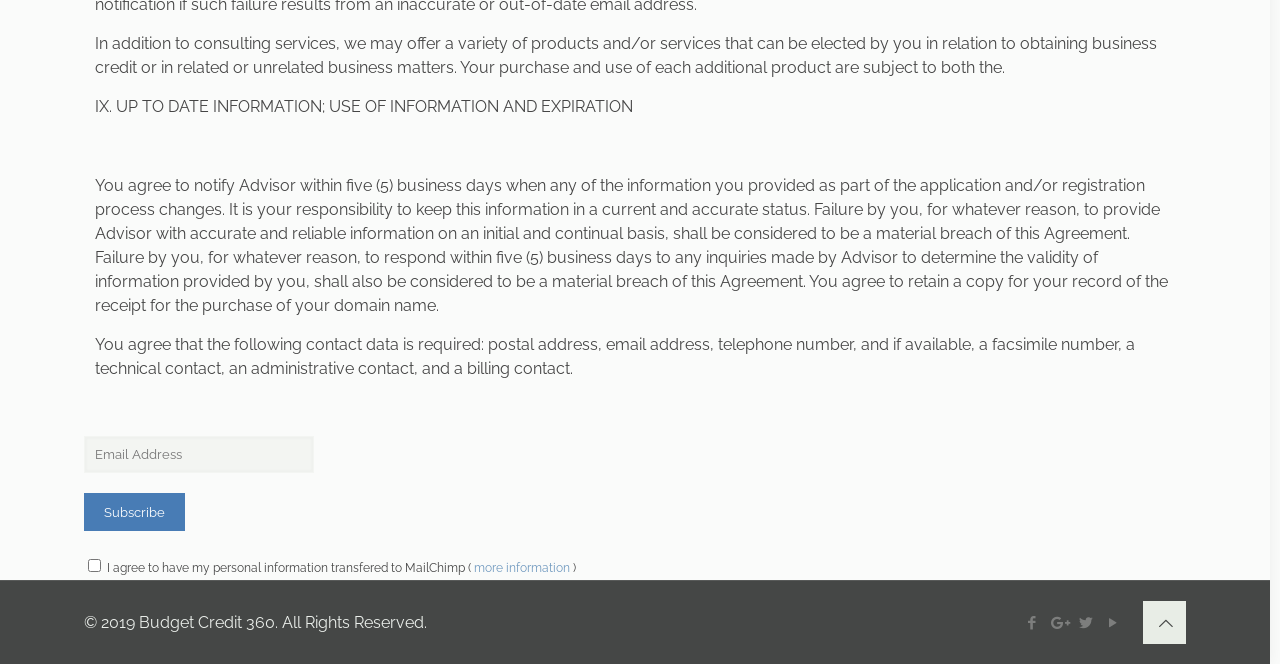What is the consequence of failing to provide accurate information?
Look at the screenshot and respond with one word or a short phrase.

Material breach of Agreement